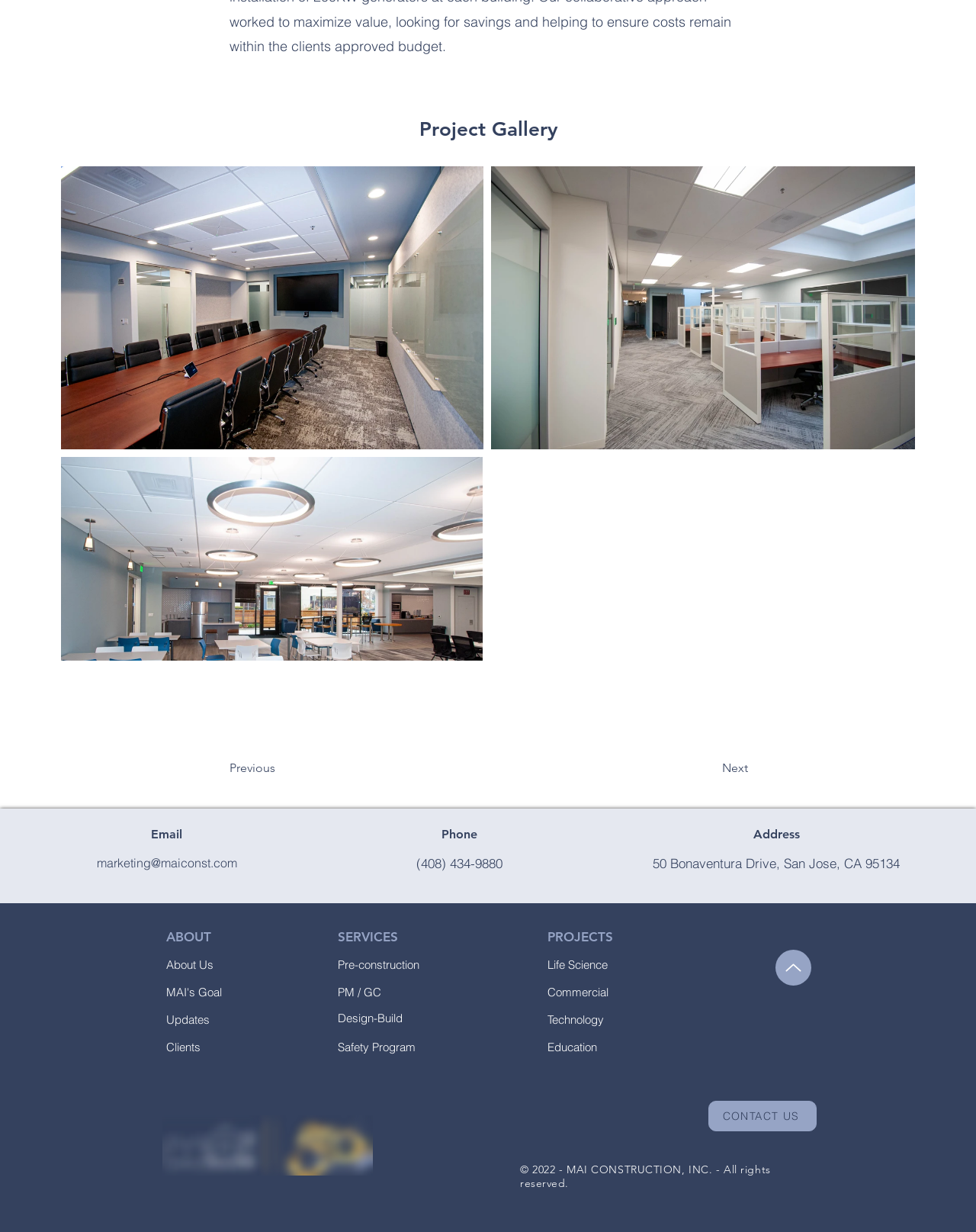What is the company's phone number?
Please respond to the question with a detailed and thorough explanation.

The phone number can be found in the contact information section of the webpage, where it is listed as '(408) 434-9880'.